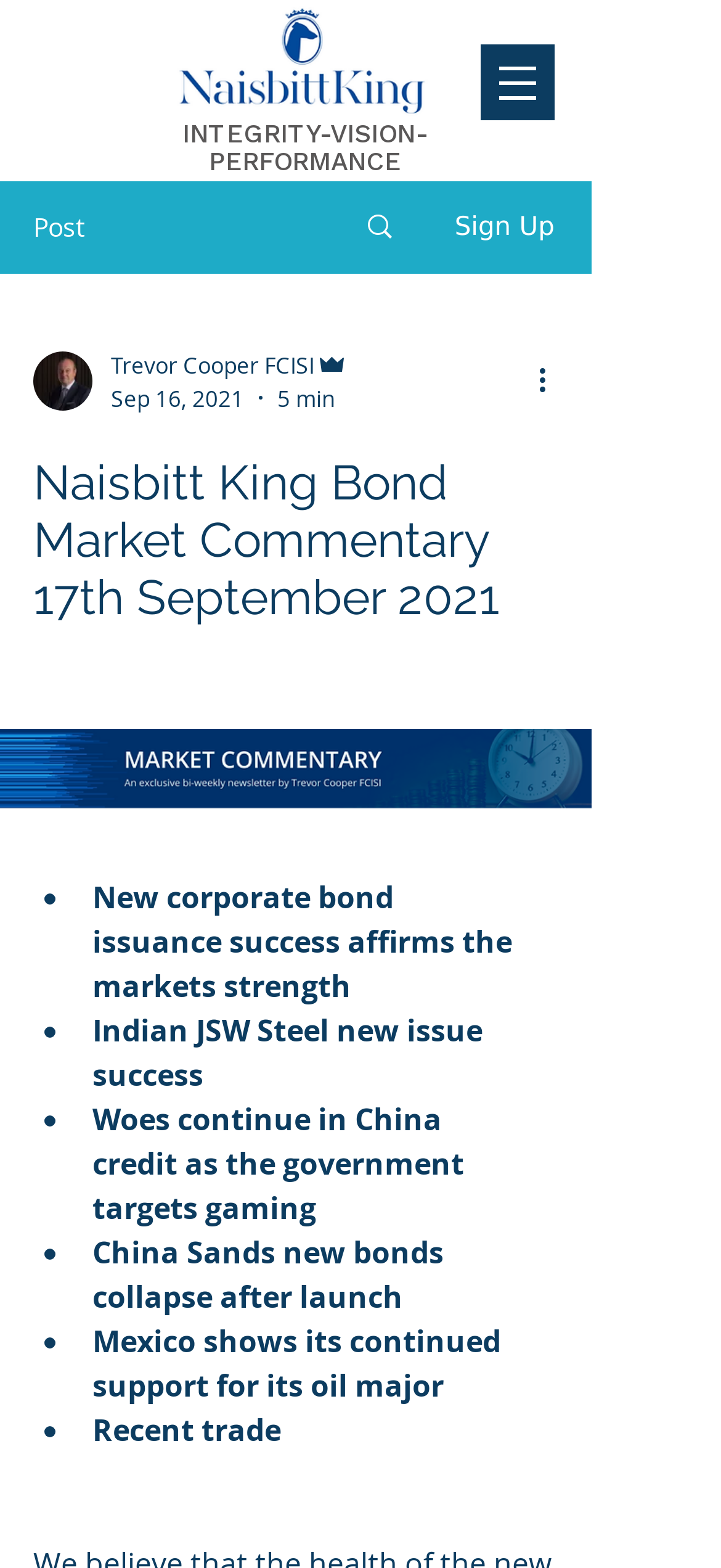Using the information in the image, give a comprehensive answer to the question: 
Who is the author of the article?

The author of the article is Trevor Cooper FCISI, which is indicated by the generic element 'Trevor Cooper FCISI' located below the writer's picture, with a bounding box of [0.154, 0.222, 0.436, 0.243].